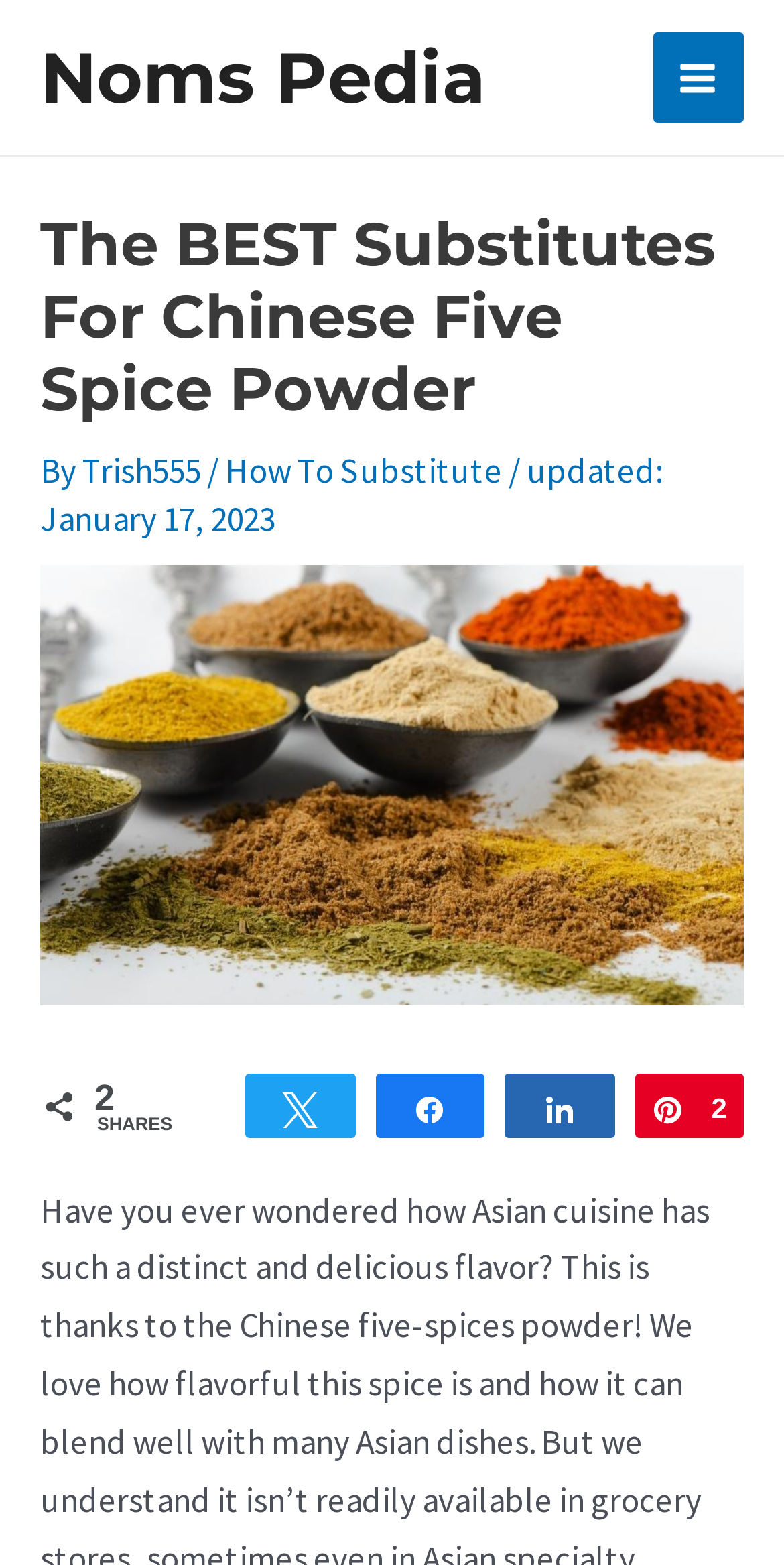Find the bounding box coordinates for the area that must be clicked to perform this action: "Visit the 'Trish555' profile".

[0.105, 0.286, 0.264, 0.314]